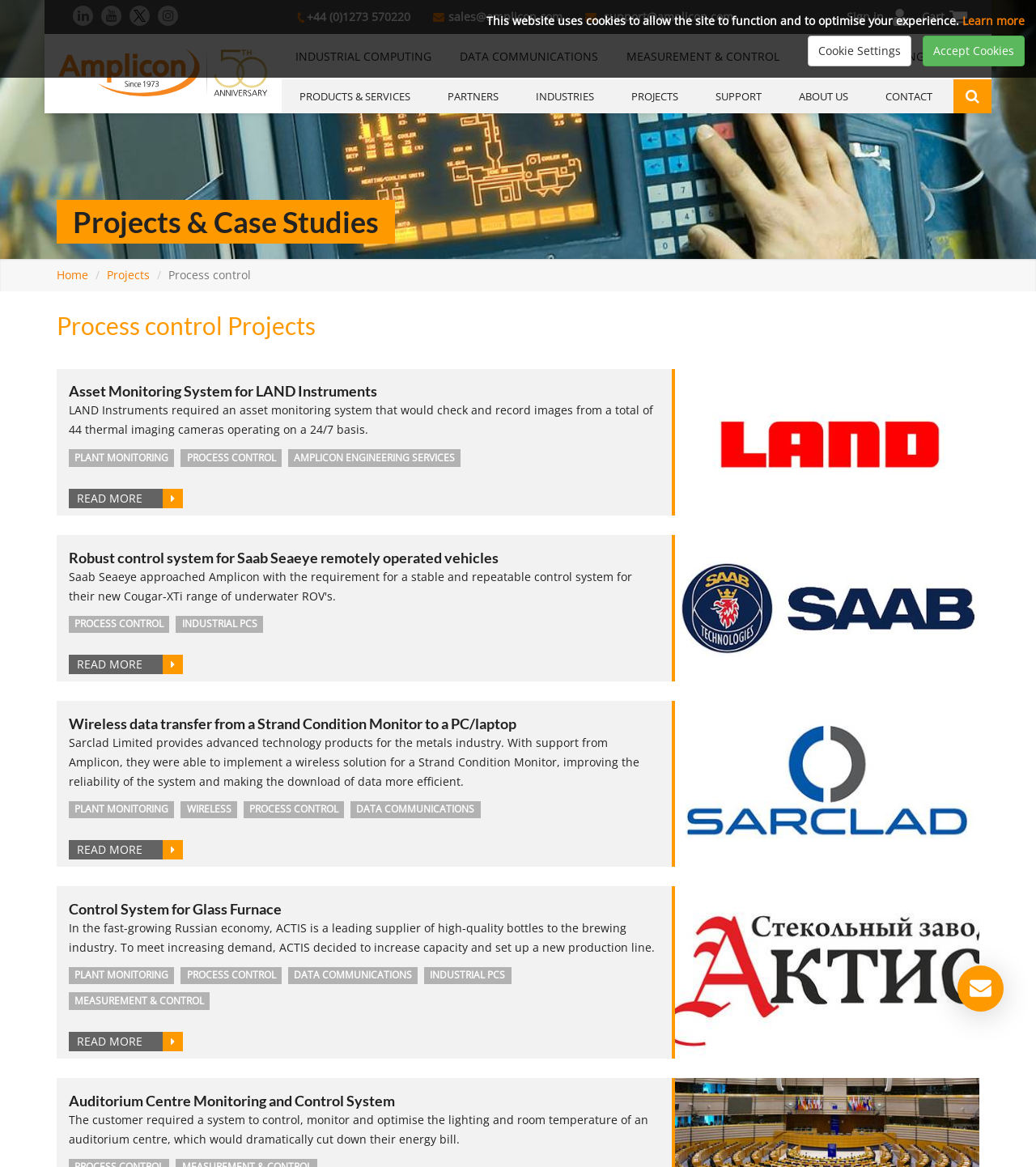Please give a succinct answer using a single word or phrase:
What is the purpose of the 'Set cookie preferences' button?

To set cookie preferences